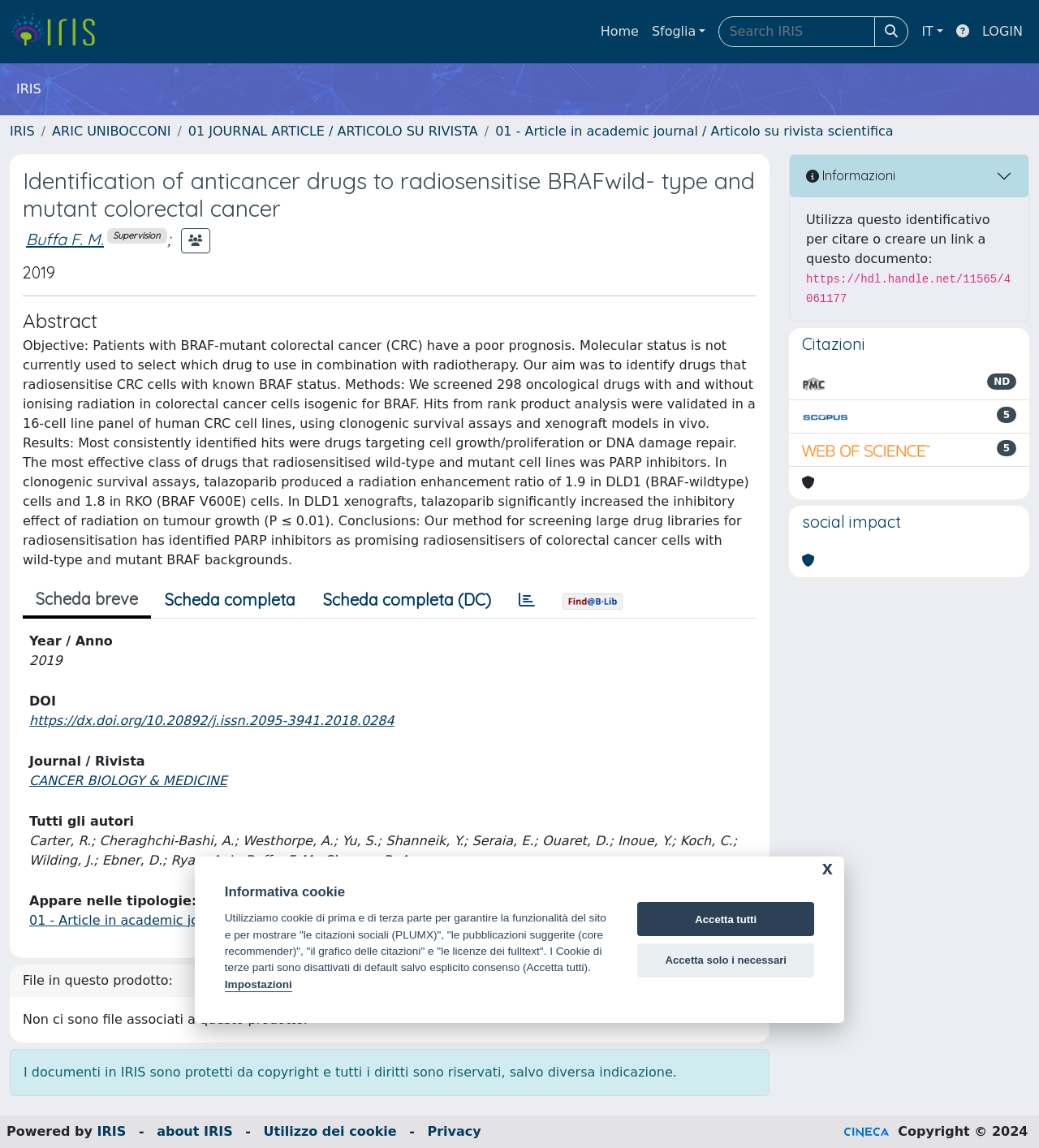What is the name of the journal?
Look at the image and respond to the question as thoroughly as possible.

I found the answer by looking at the 'Journal / Rivista' section in the tab panel, where it says 'CANCER BIOLOGY & MEDICINE'.